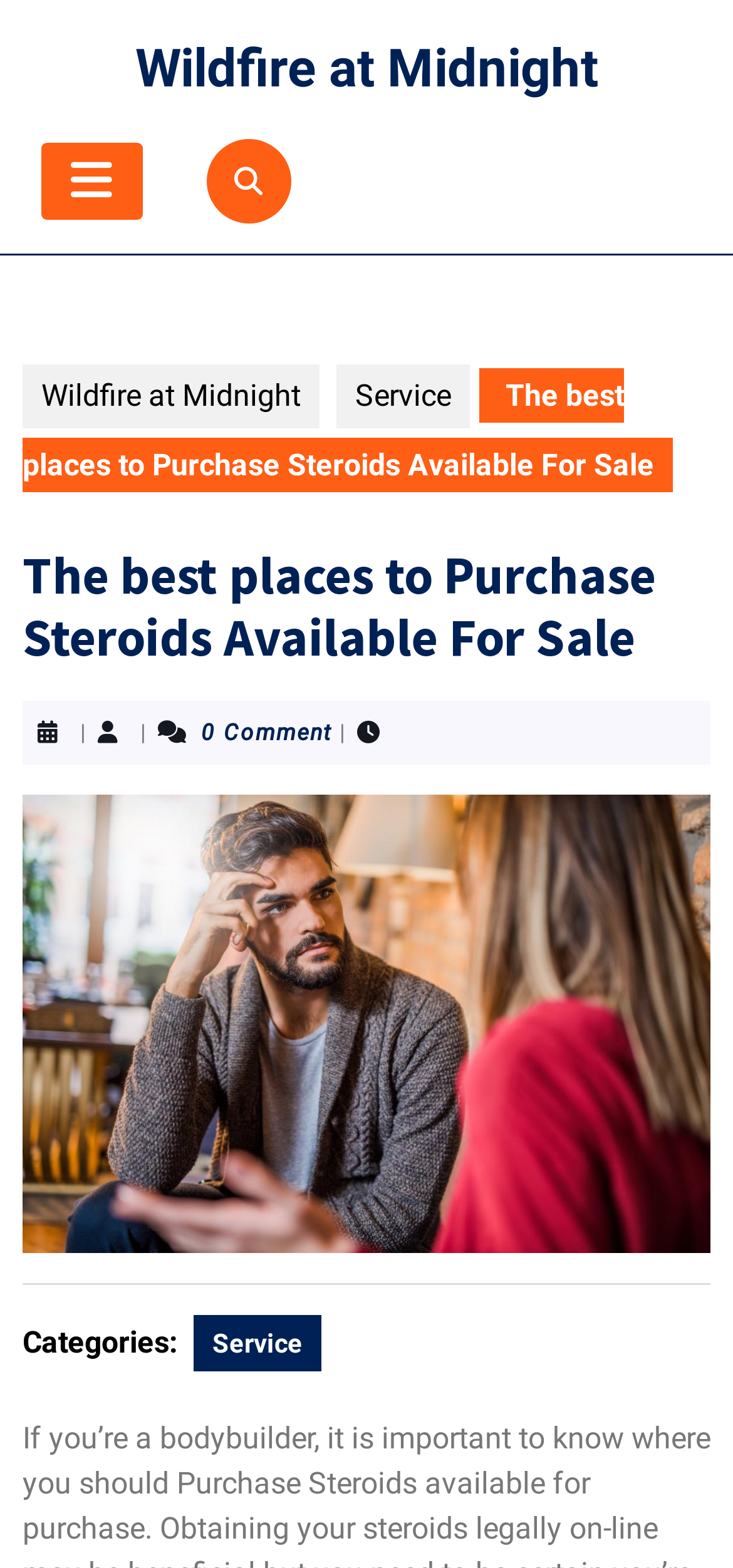Using the description "Open Button", predict the bounding box of the relevant HTML element.

[0.056, 0.091, 0.194, 0.14]